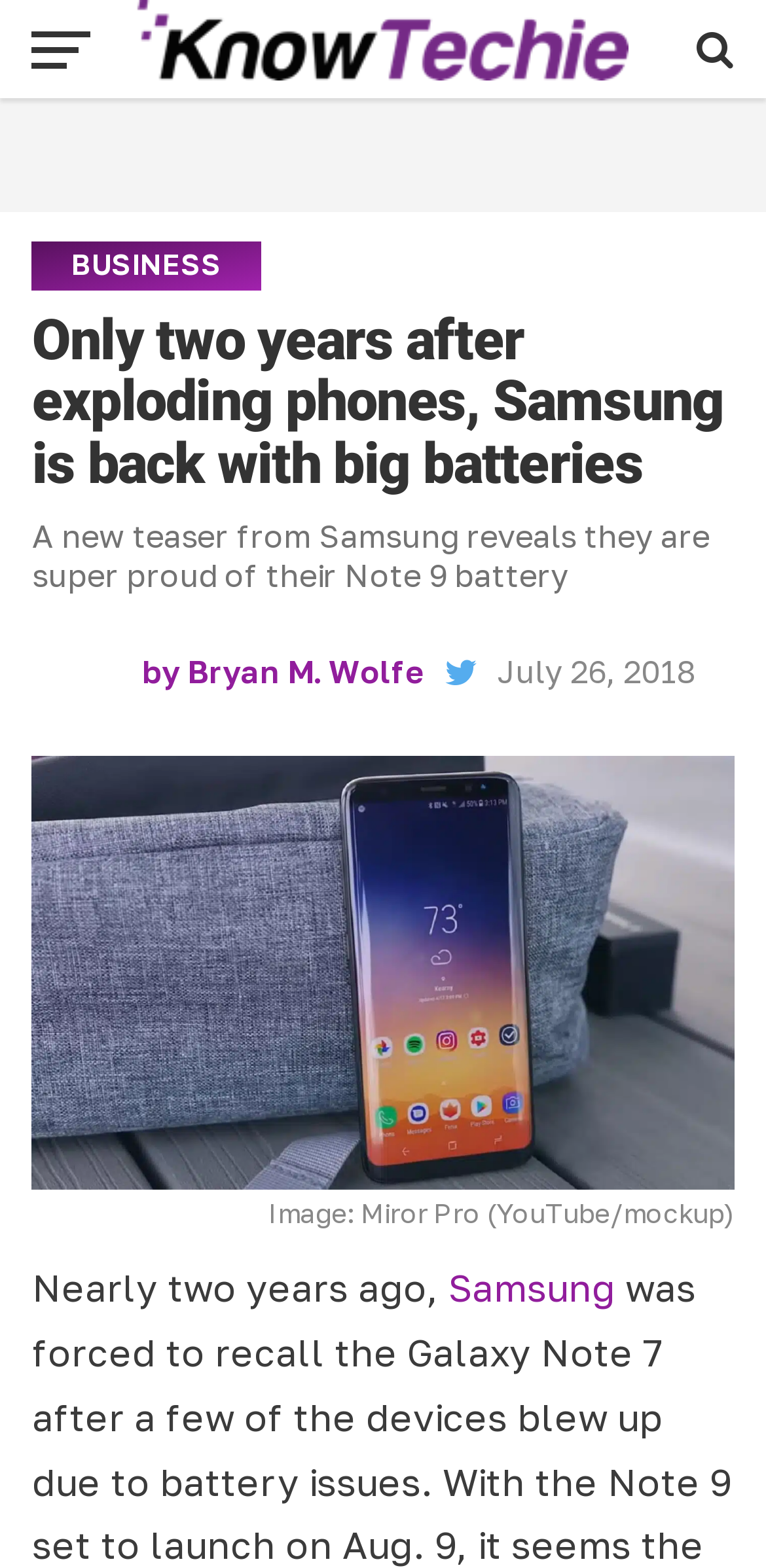Analyze the image and give a detailed response to the question:
When was the article published?

The publication date is mentioned in the article, specifically in the section where it says 'July 26, 2018', indicating that the article was published on this date.